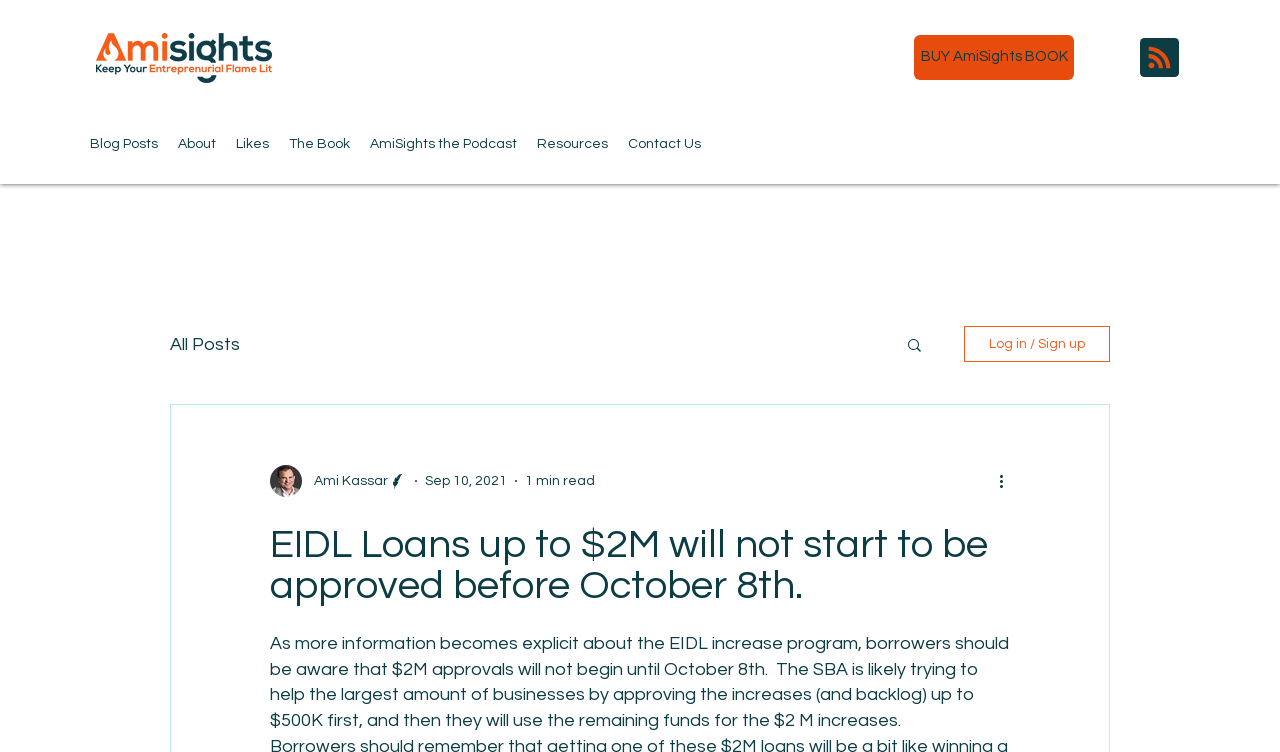How long does it take to read the article?
Please provide a detailed and thorough answer to the question.

The webpage provides an estimate of the time it takes to read the article, which is 1 minute, as indicated by the text '1 min read'.